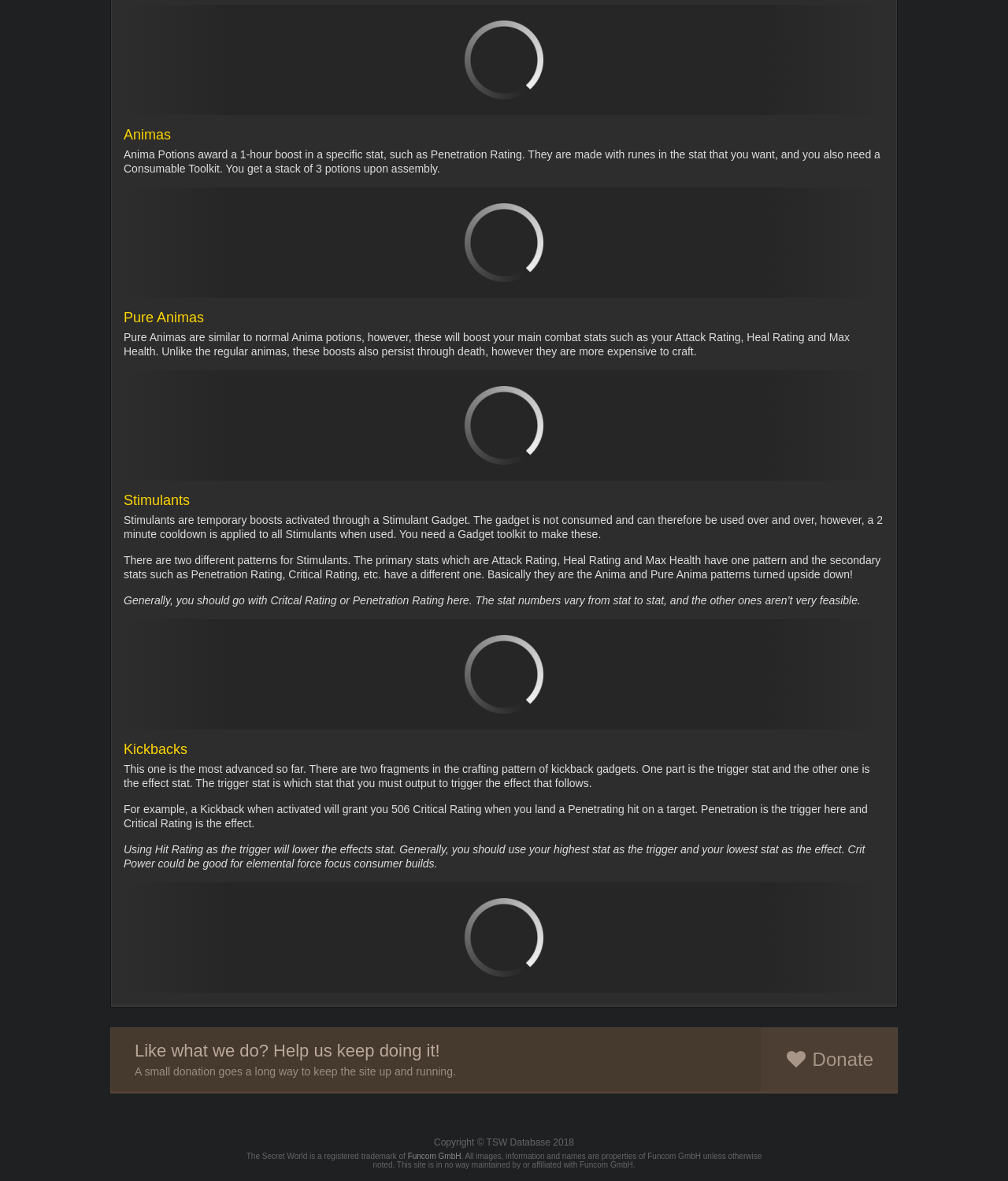Determine the bounding box coordinates for the clickable element to execute this instruction: "Learn about Animas". Provide the coordinates as four float numbers between 0 and 1, i.e., [left, top, right, bottom].

[0.123, 0.107, 0.877, 0.121]